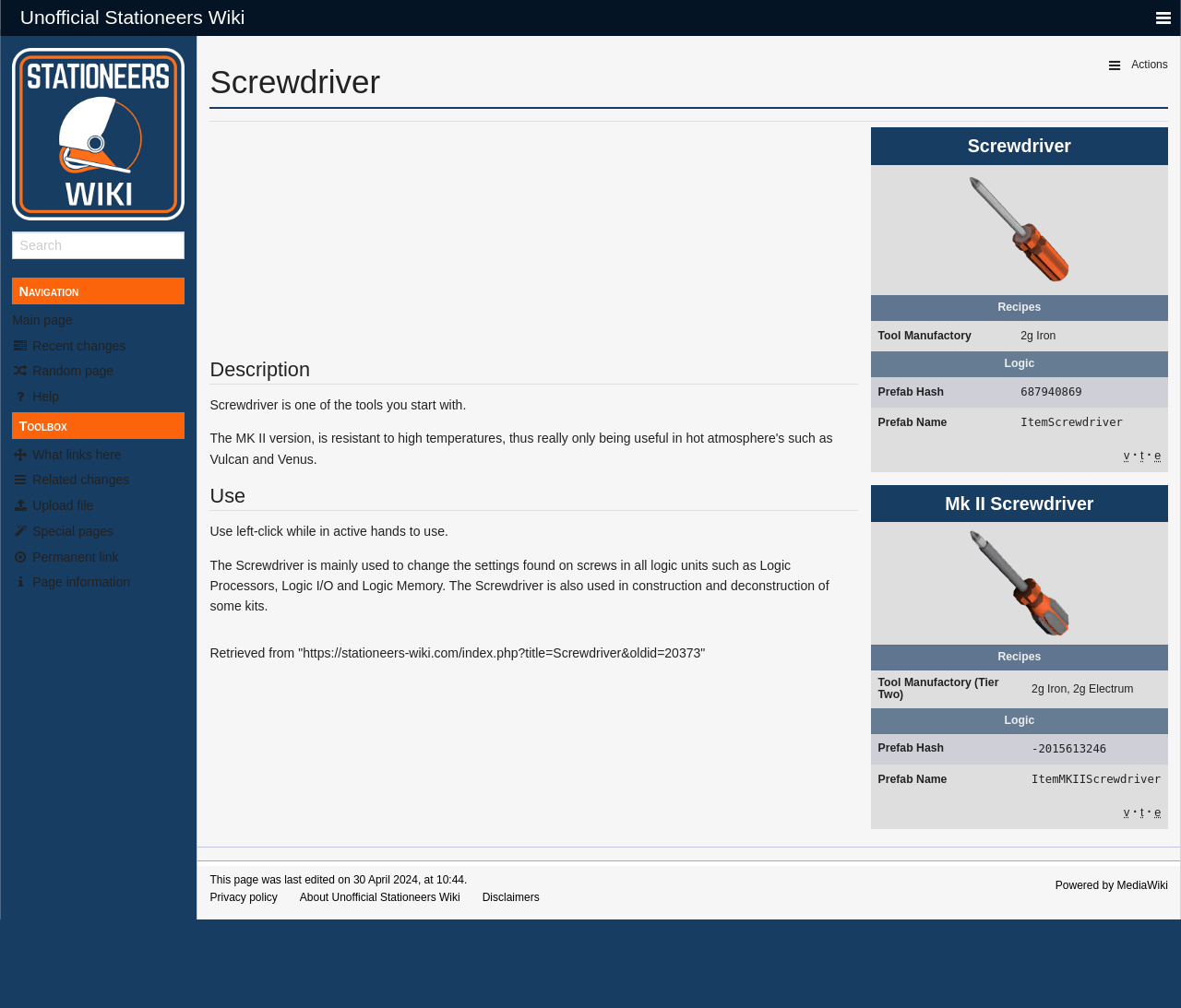Find and indicate the bounding box coordinates of the region you should select to follow the given instruction: "View recent changes".

[0.01, 0.333, 0.156, 0.353]